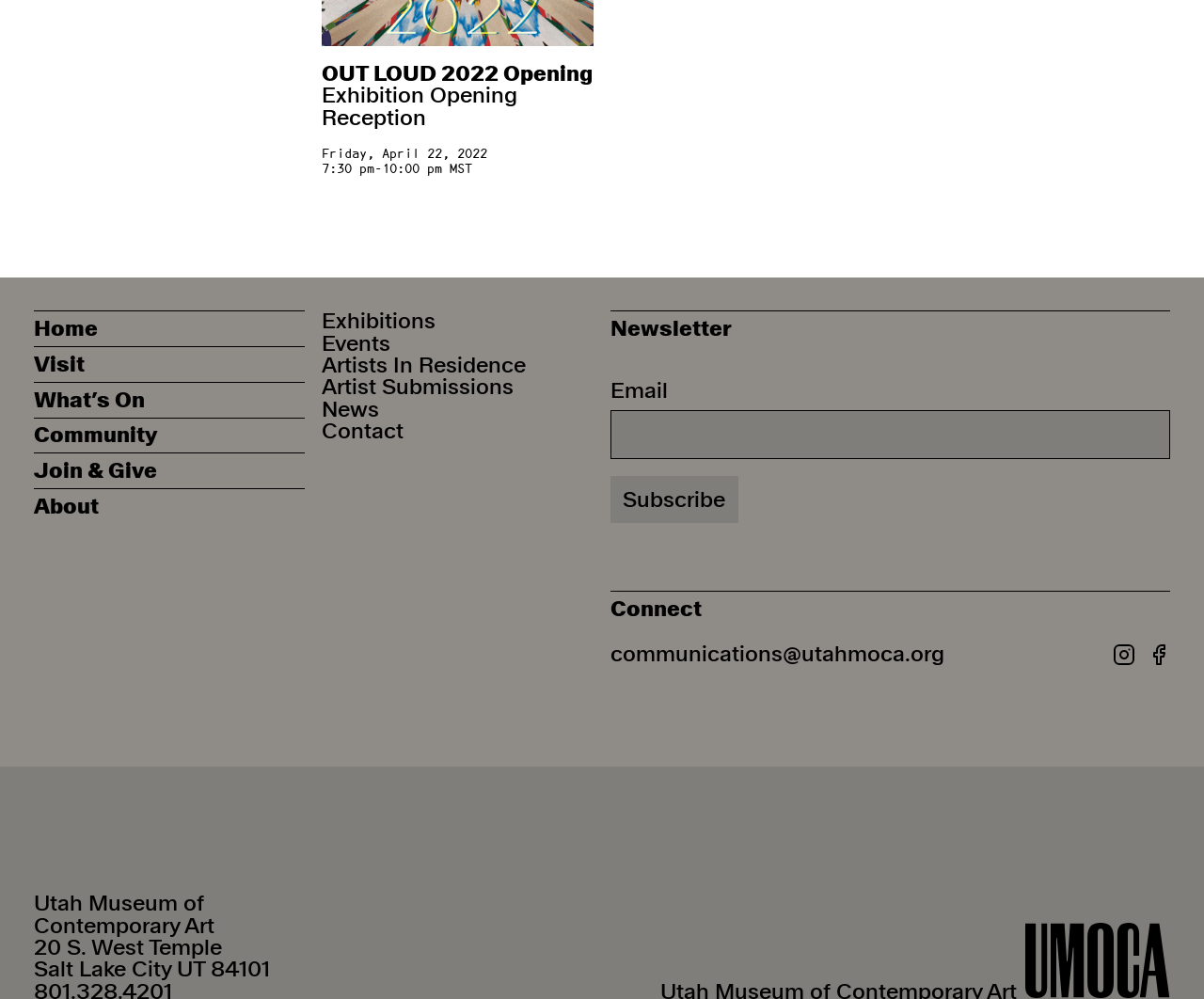Extract the bounding box of the UI element described as: "Contact".

[0.267, 0.421, 0.335, 0.443]